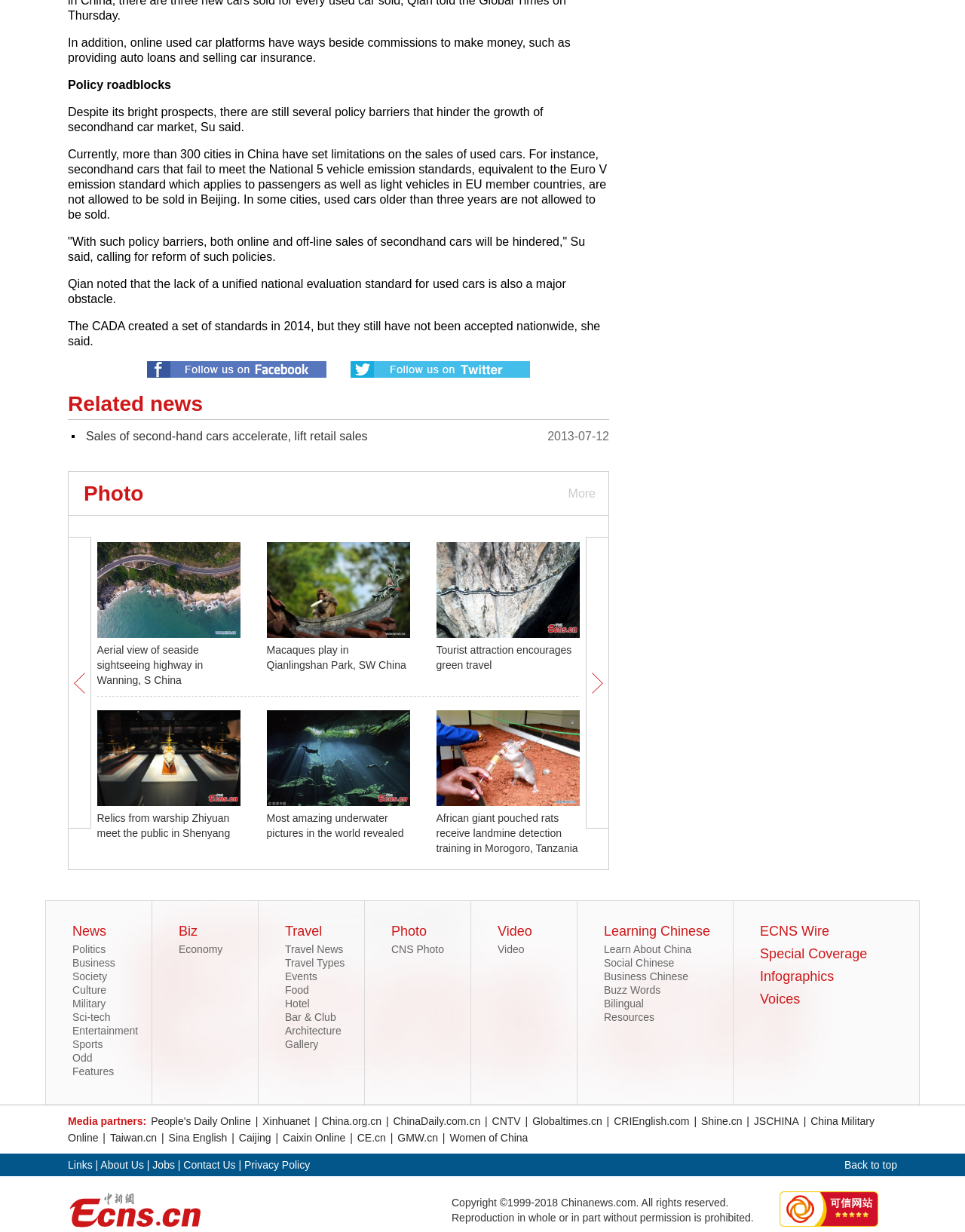Please locate the UI element described by "Travel News" and provide its bounding box coordinates.

[0.295, 0.766, 0.356, 0.775]